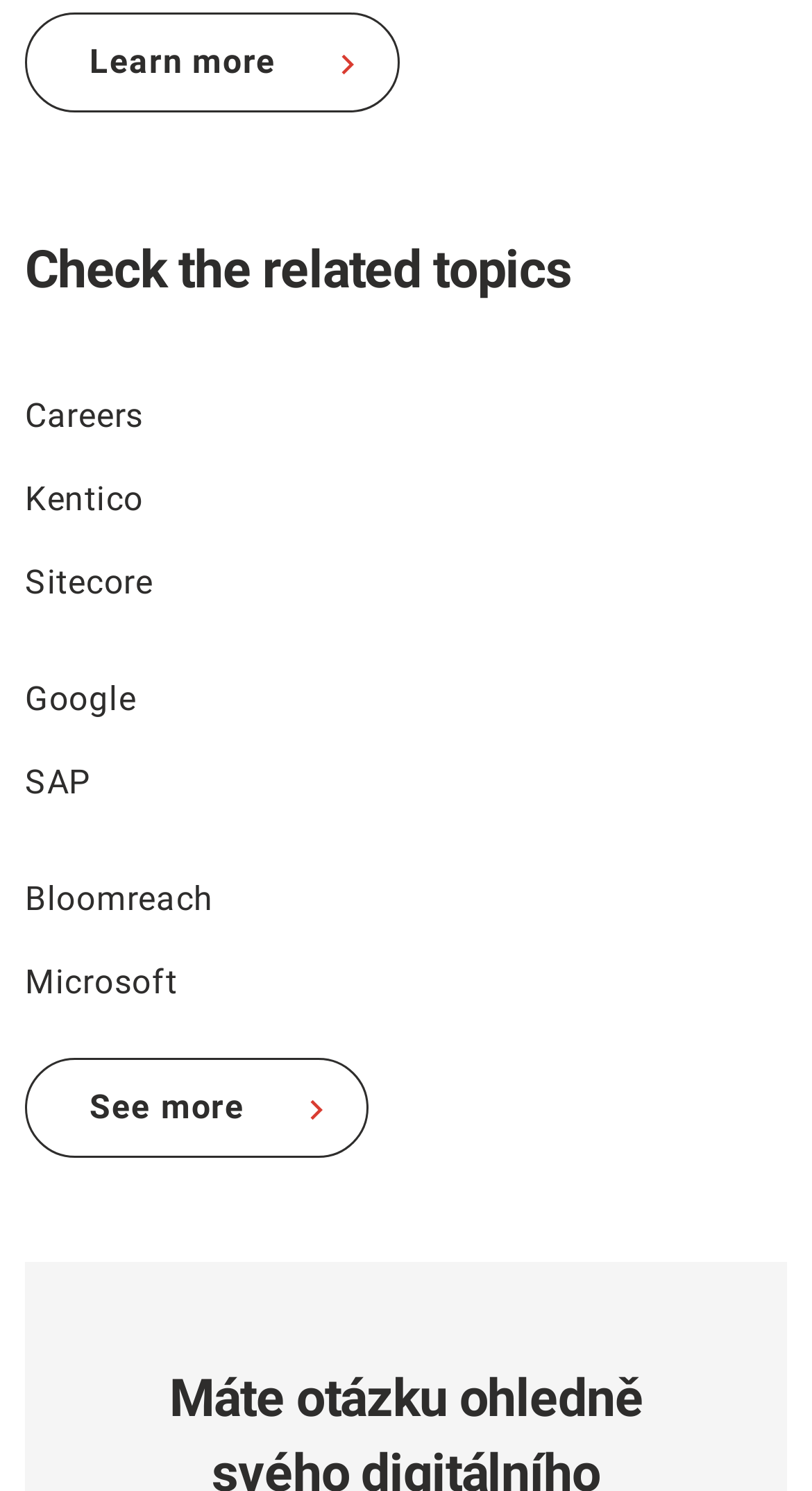Respond with a single word or phrase for the following question: 
What is the last link on the webpage?

See more